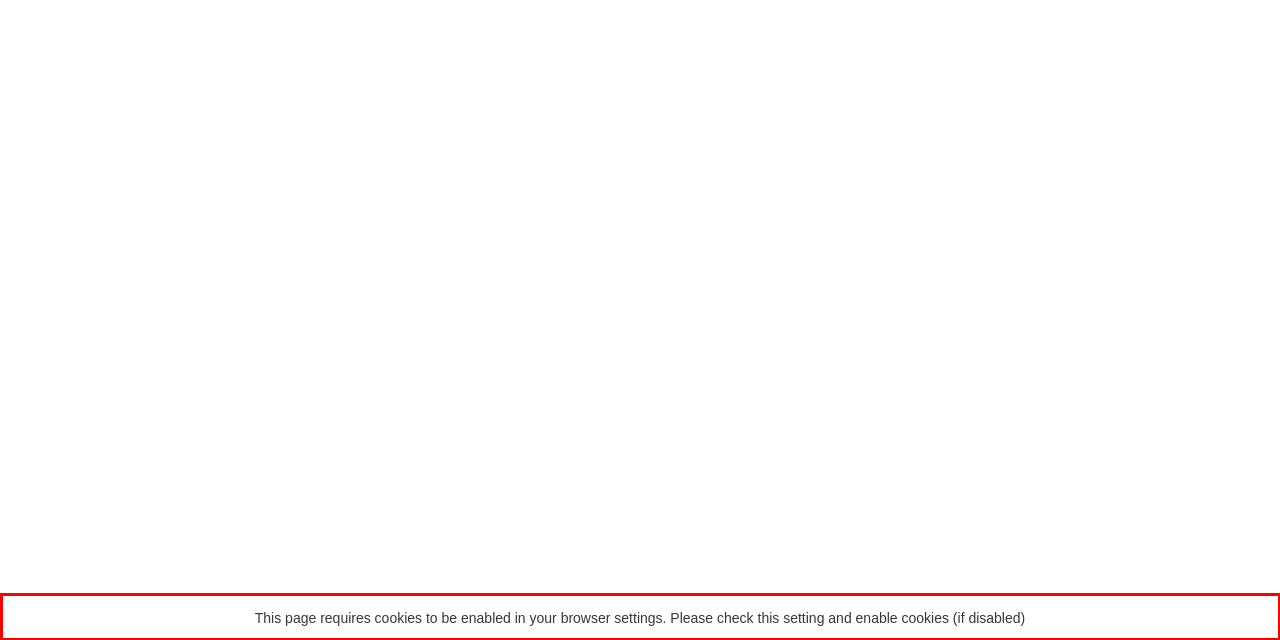The screenshot you have been given contains a UI element surrounded by a red rectangle. Use OCR to read and extract the text inside this red rectangle.

This page requires cookies to be enabled in your browser settings. Please check this setting and enable cookies (if disabled)